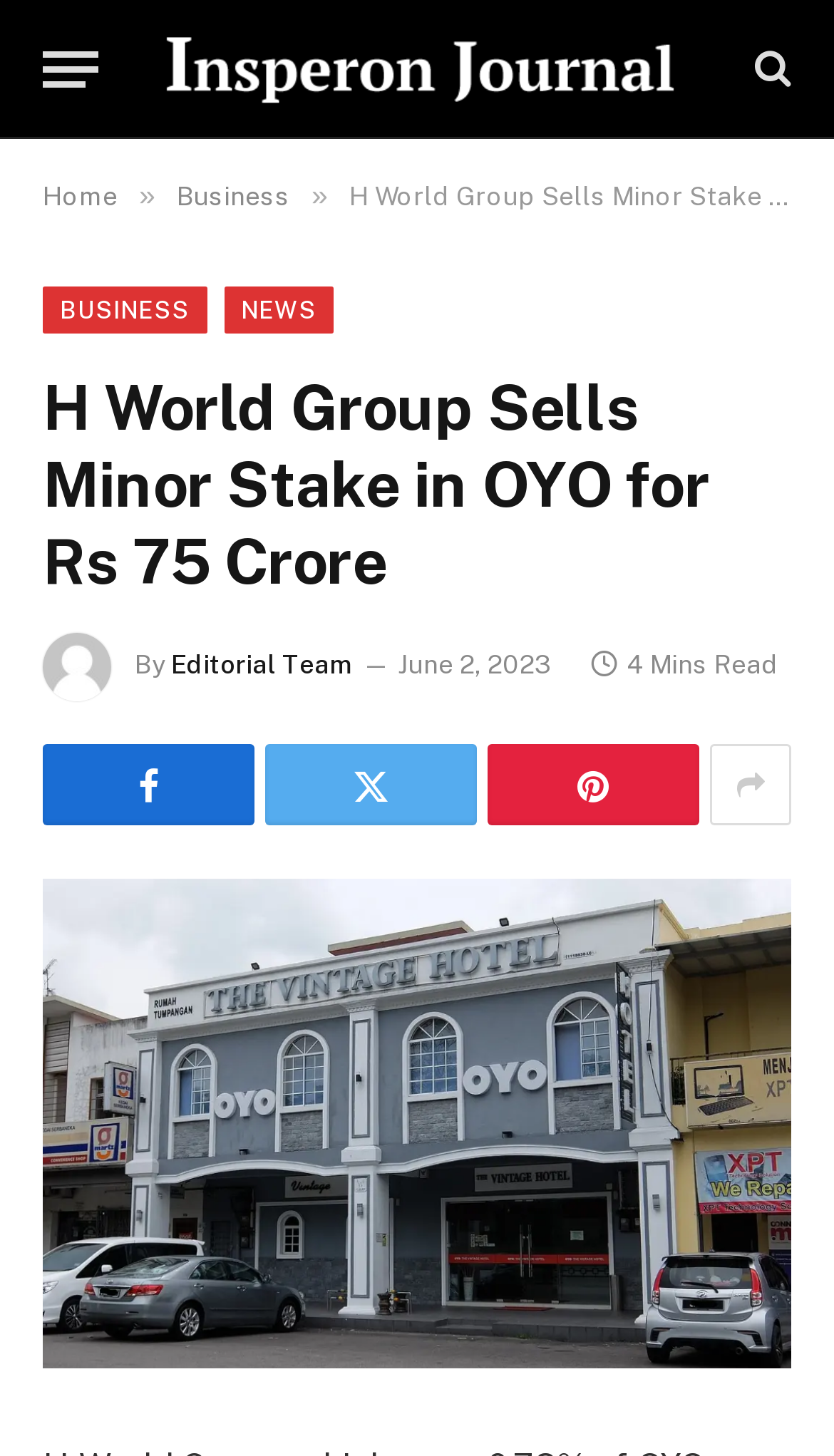Point out the bounding box coordinates of the section to click in order to follow this instruction: "Check the archives for January 2016".

None